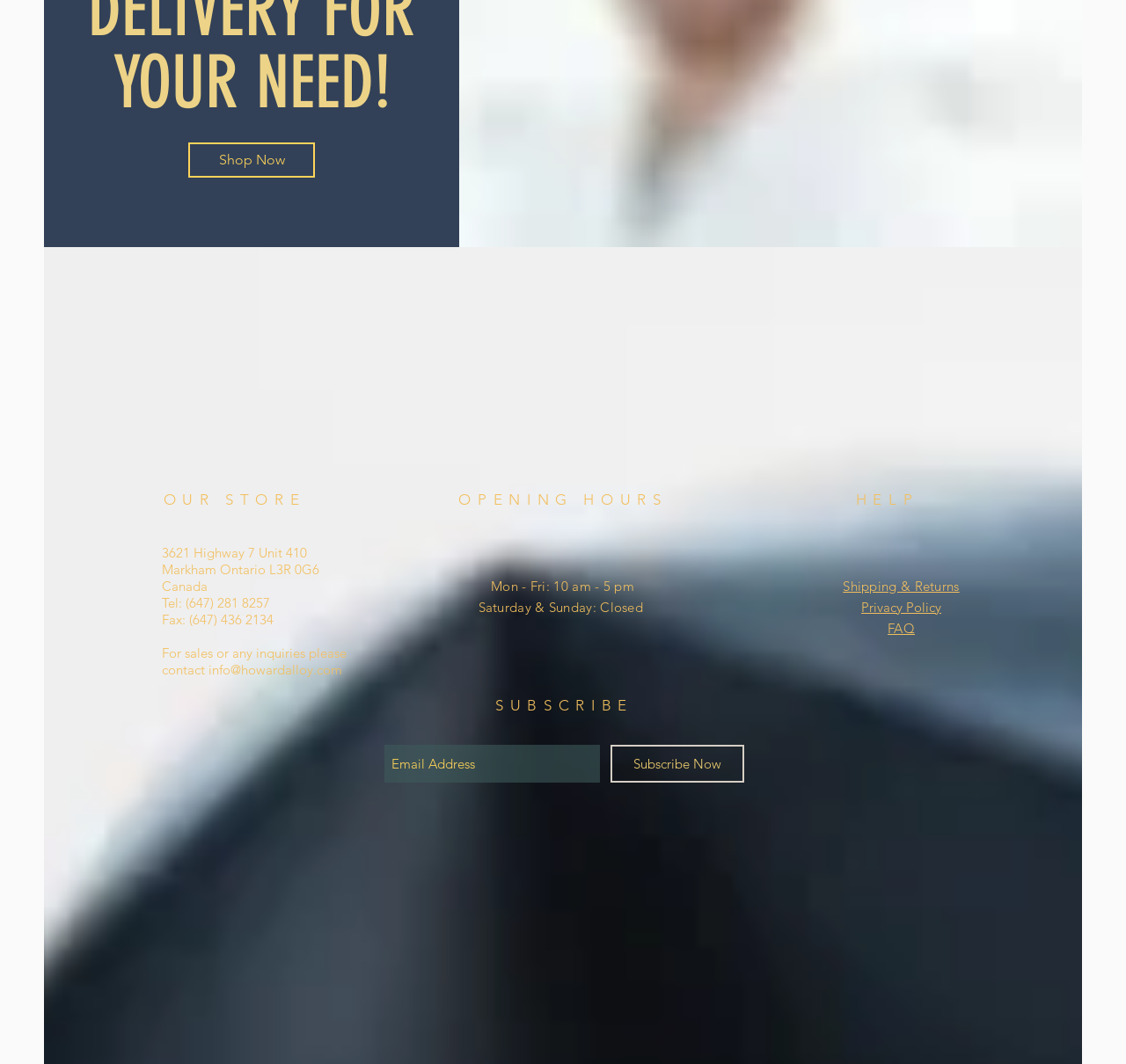Determine the bounding box coordinates for the UI element with the following description: "aria-label="Email Address" name="email" placeholder="Email Address"". The coordinates should be four float numbers between 0 and 1, represented as [left, top, right, bottom].

[0.341, 0.7, 0.533, 0.736]